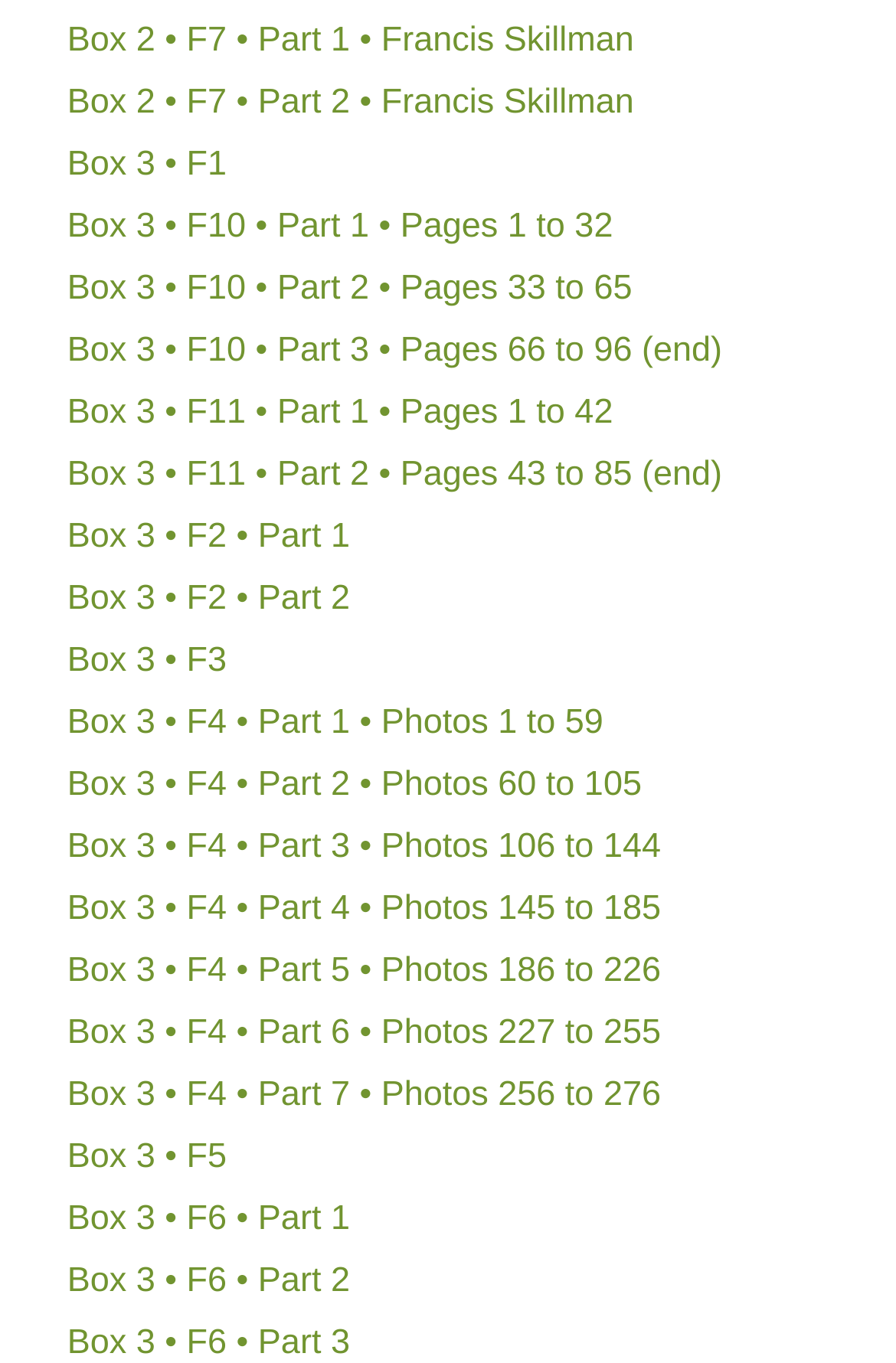Show the bounding box coordinates of the region that should be clicked to follow the instruction: "explore Box 3 • F1."

[0.075, 0.107, 0.253, 0.135]